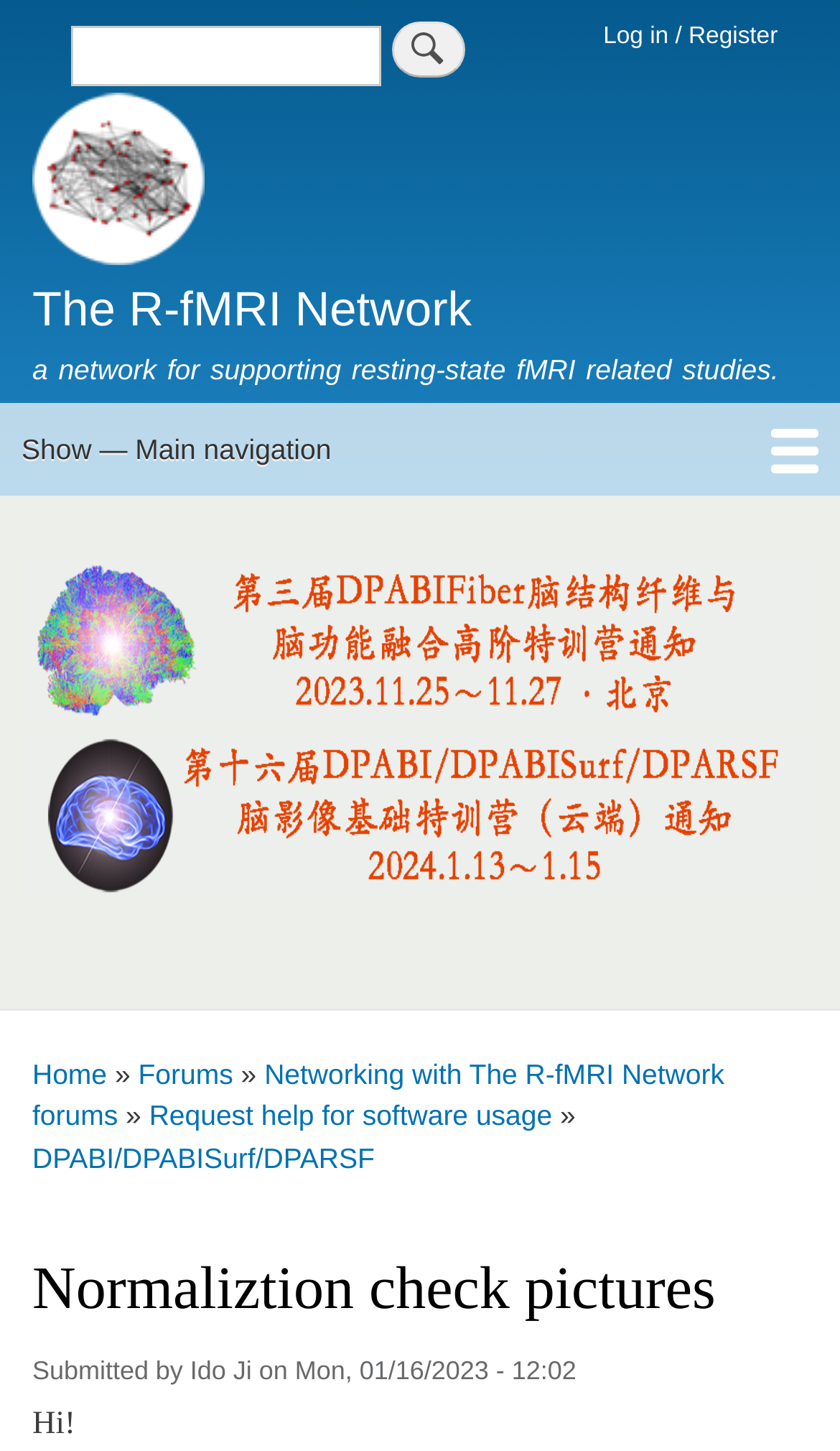Generate a thorough caption detailing the webpage content.

The webpage appears to be a forum or discussion board related to resting-state fMRI studies. At the top, there is a navigation menu with a "Login Menu" and a "Search" bar. The "Login Menu" has a "Log in / Register" link, and the "Search" bar has a "Search" button. 

Below the navigation menu, there are several links, including "Home", "The R-fMRI Network", and an image with the text "Home". The "The R-fMRI Network" link is accompanied by a brief description of the network, which is a supporting platform for resting-state fMRI related studies.

The main content area is divided into two sections. On the left, there is a "Main navigation" menu with links to various sections, including "Home", "Networking", "Learning", "Tools", "Data", "The R-fMRI Lab", and "About". On the right, there is a complementary section with two links.

Below the main content area, there is a "Breadcrumb" navigation menu, which shows the current page's location within the website's hierarchy. The breadcrumb trail includes links to "Home", "Forums", "Networking with The R-fMRI Network forums", and the current page, "Request help for software usage".

The main content of the page is a discussion thread titled "Normaliztion check pictures". The thread is started by a user named "Ido Ji" and includes a brief message that says "Hi! I am trying to conduct preprocessing of resting-state fMRI. Among those steps, I can get 'pictures for check normalization' However, no matter how I reorient images, I couldn't get images that I".